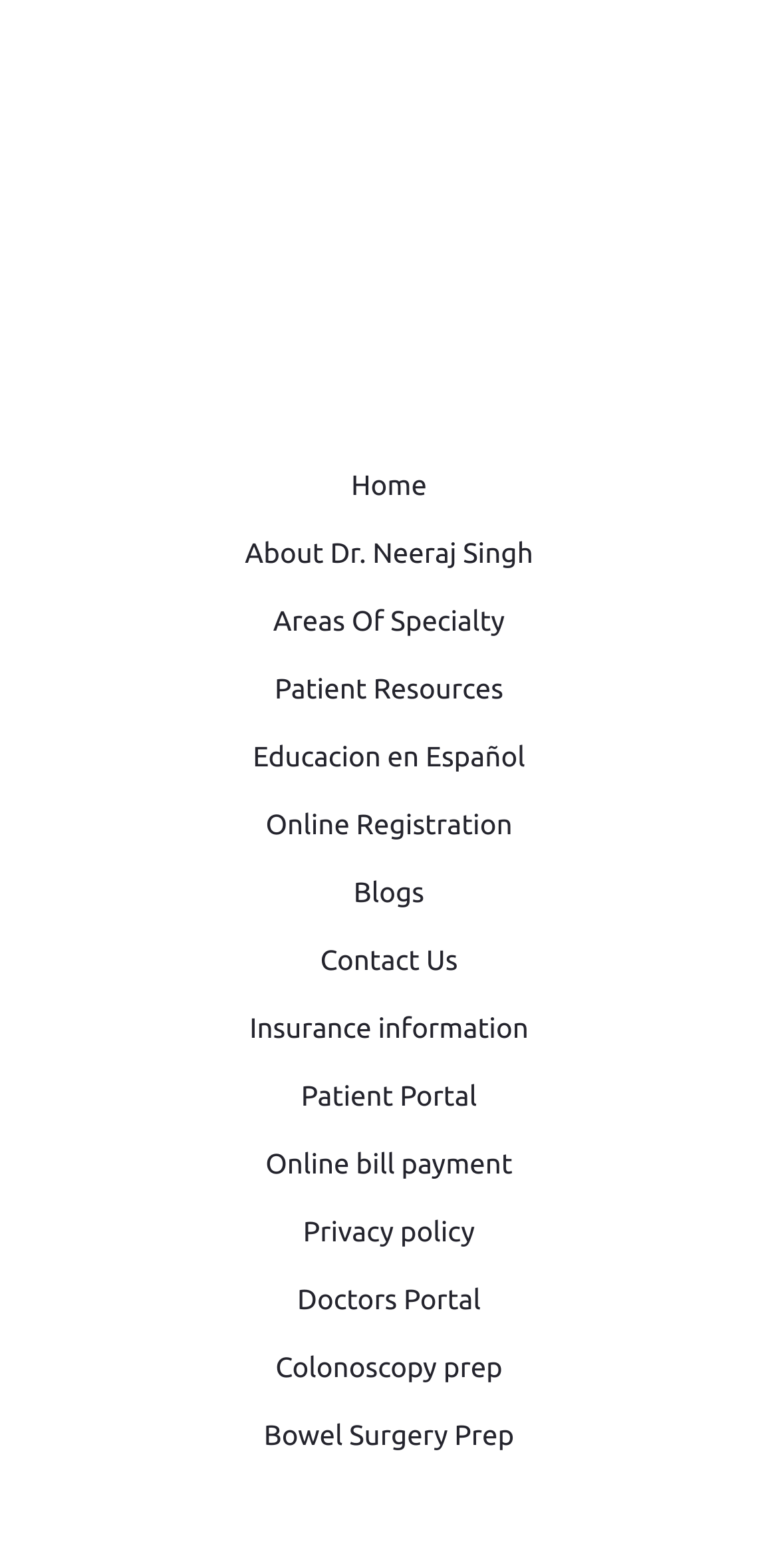Provide a brief response to the question using a single word or phrase: 
What is the first link on the webpage?

Home